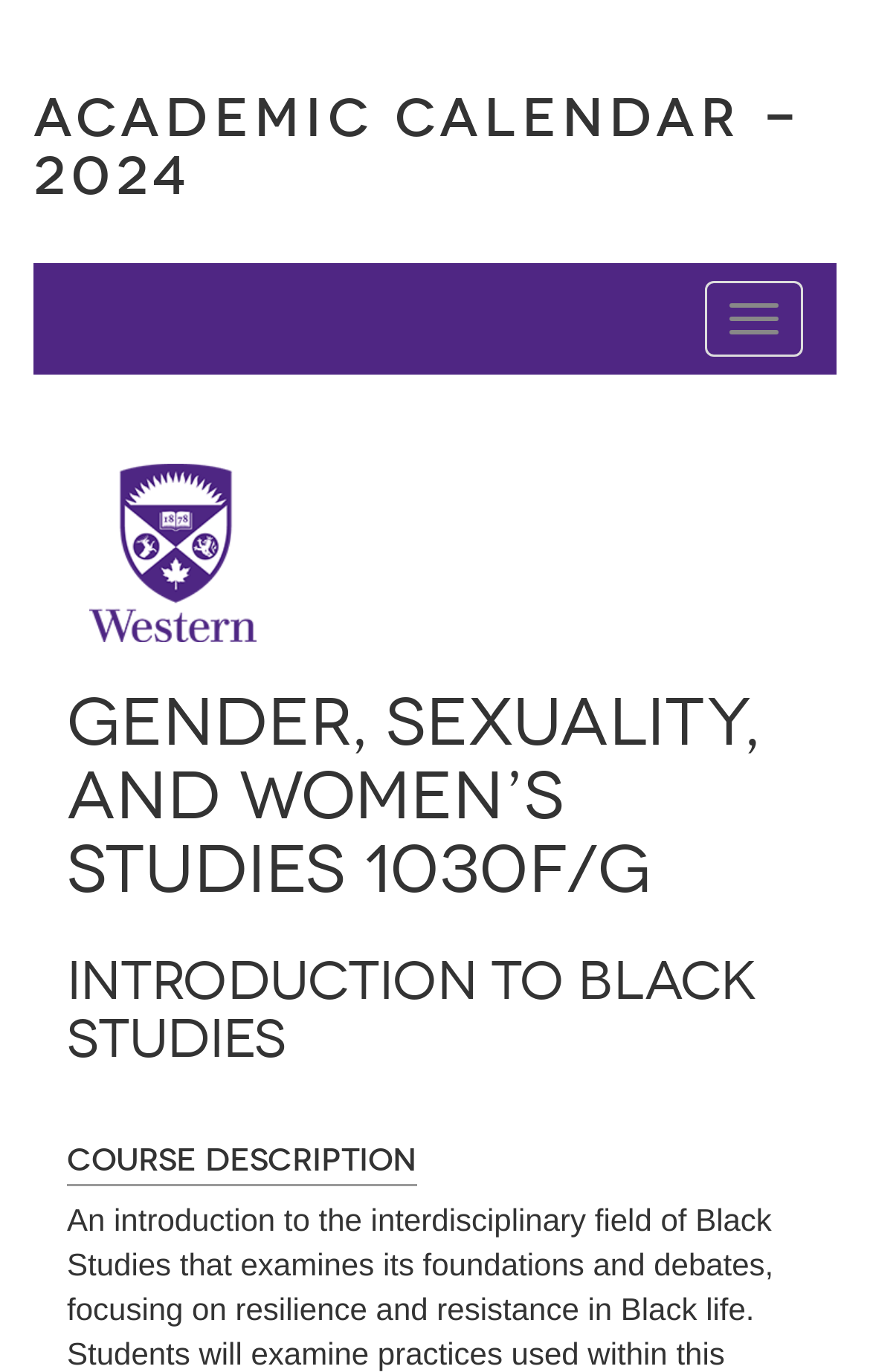Refer to the image and provide an in-depth answer to the question:
What is the name of the university?

Based on the image element with the description 'Western Main Campus', I can infer that the university being referred to is Western University.